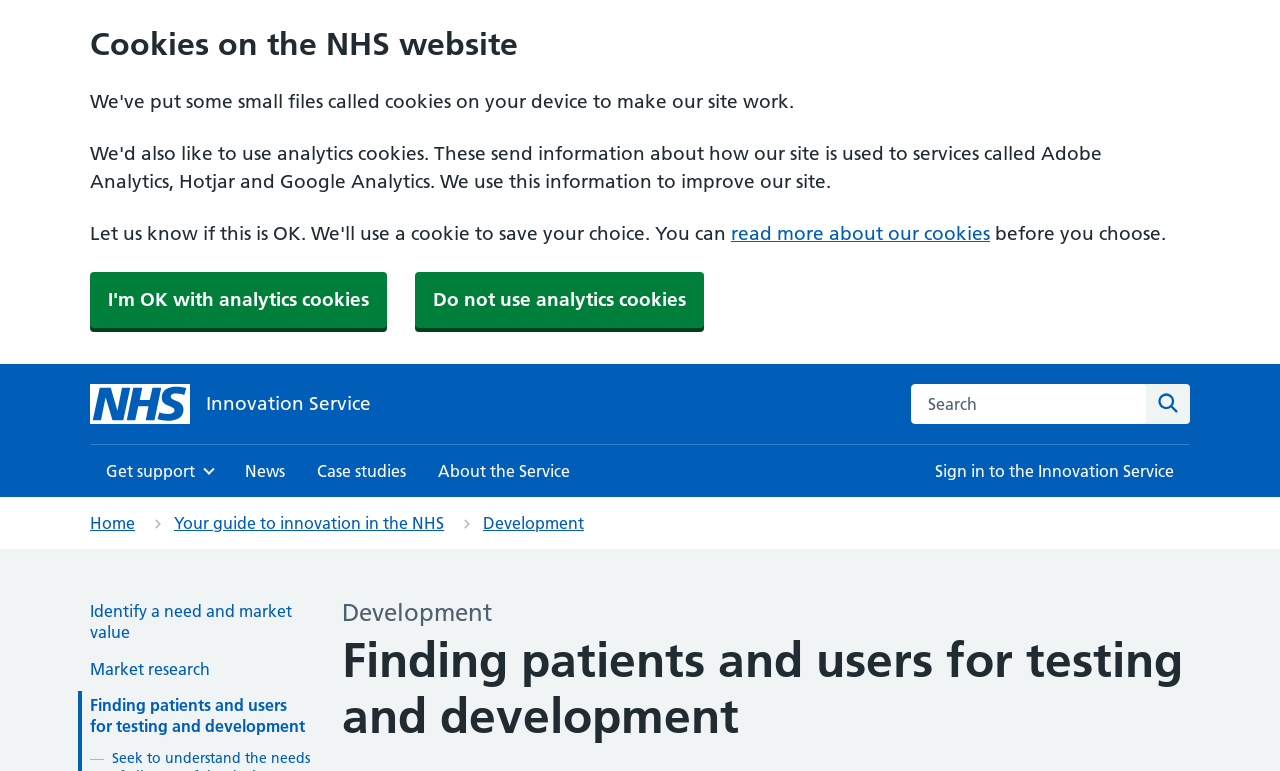Identify and extract the main heading from the webpage.

Development
-
Finding patients and users for testing and development